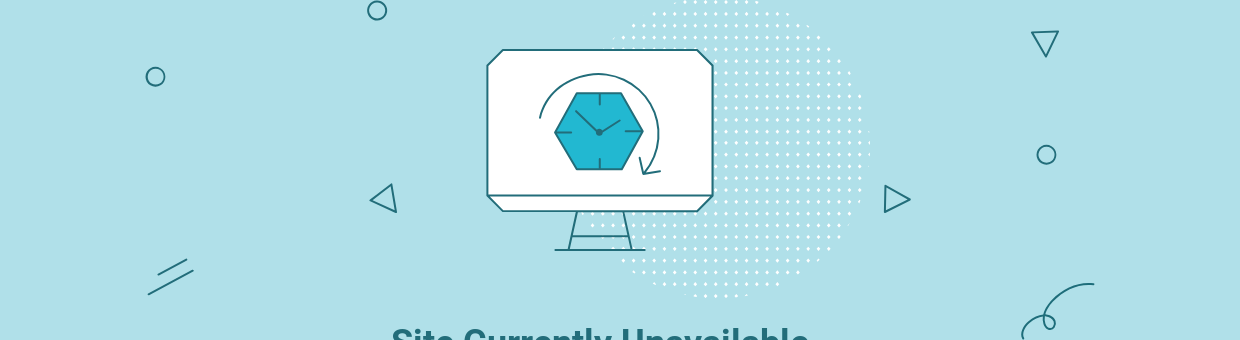Describe the important features and context of the image with as much detail as possible.

The image depicts a light blue background adorned with various geometric shapes and patterns, creating a modern and minimalistic aesthetic. Centrally featured is a stylized computer monitor displaying a hexagonal shape with a rotating arrow, symbolizing a loading or waiting process. Below the monitor, the message "Site Currently Unavailable" is prominently displayed in a bold, dark font, indicating that access to the website is temporarily restricted. This image effectively communicates a sense of pause and service interruption, designed to inform users in an engaging visual manner.